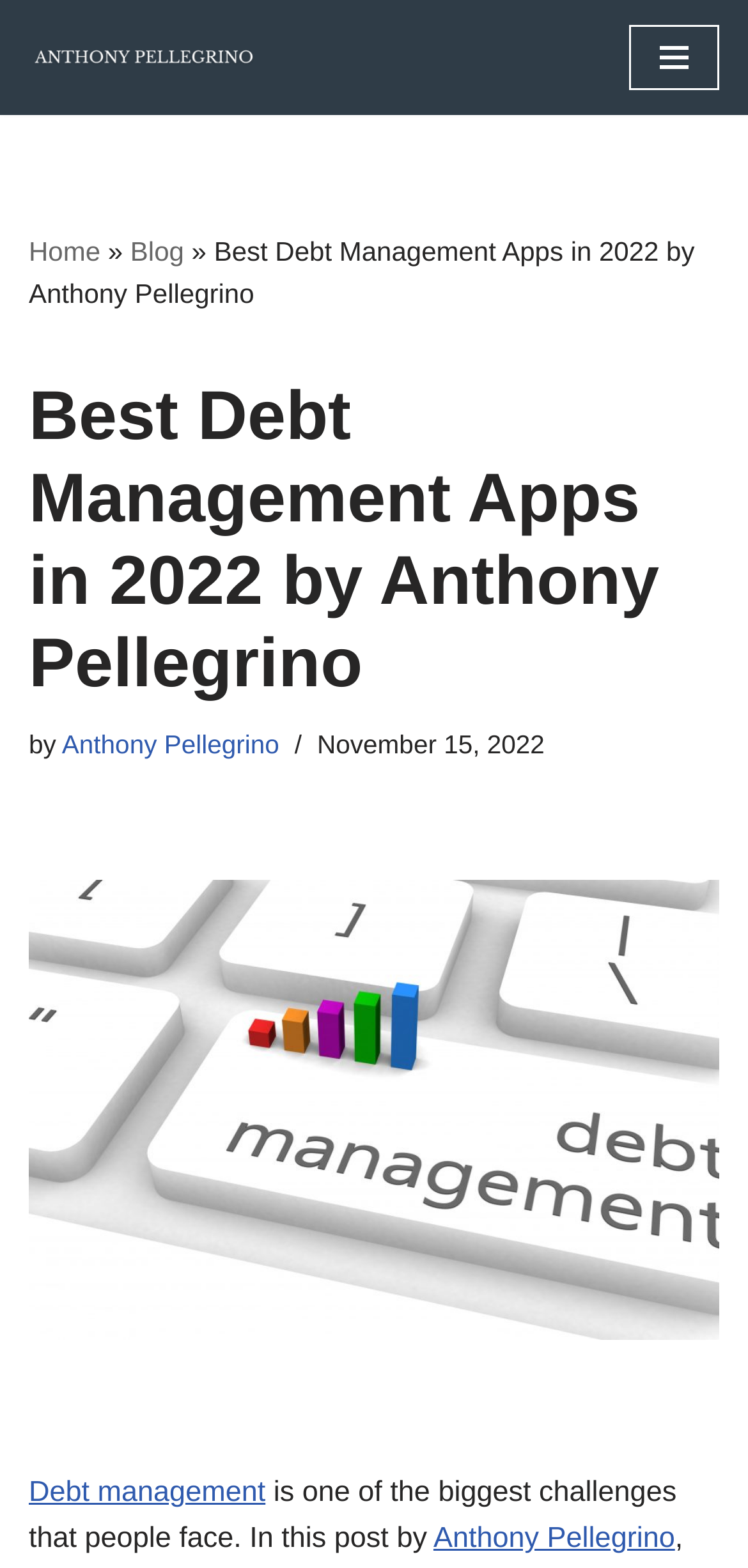Please specify the bounding box coordinates of the clickable section necessary to execute the following command: "Visit Anthony Pellegrino's page".

[0.579, 0.971, 0.902, 0.992]